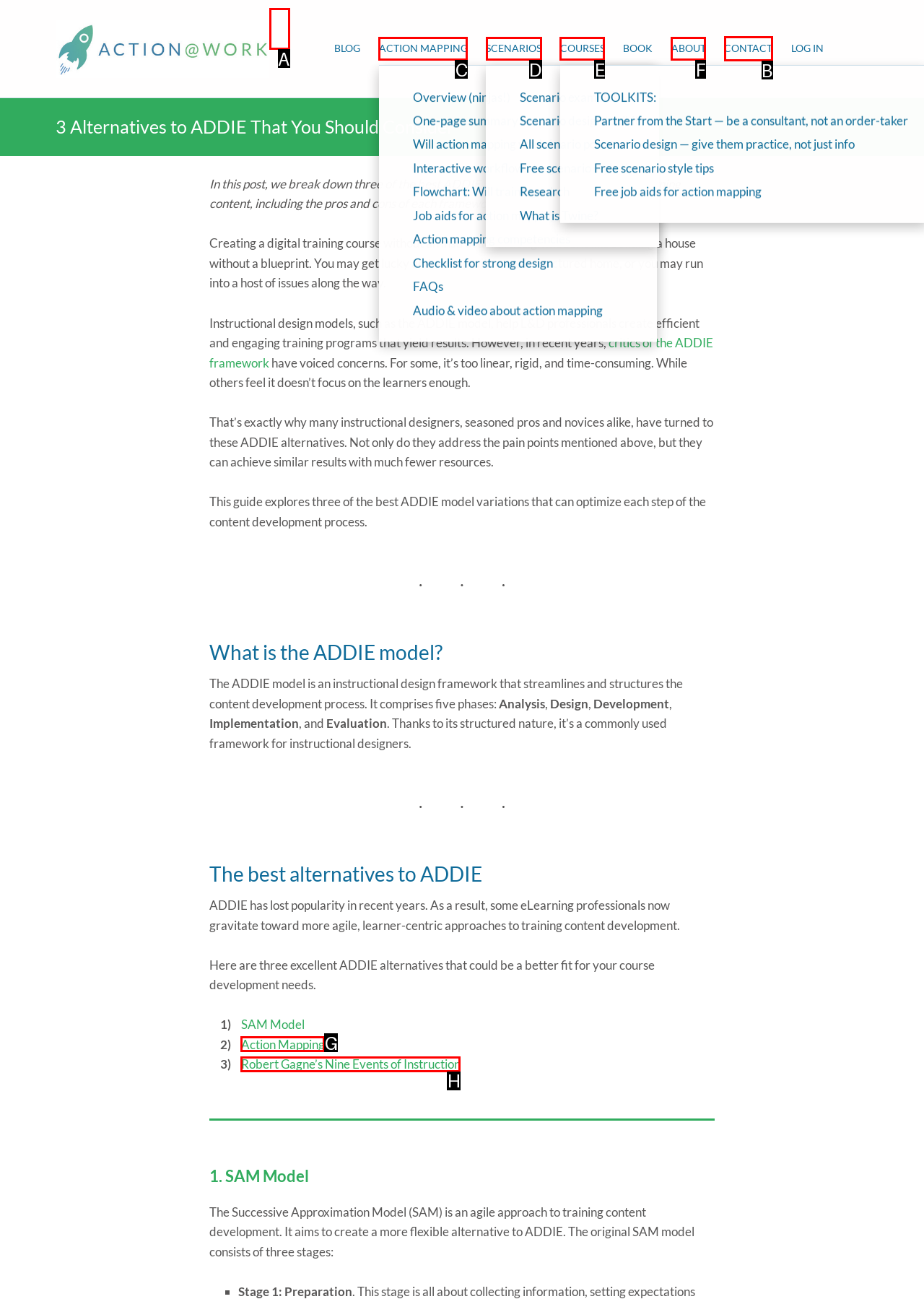Decide which UI element to click to accomplish the task: Visit the 'CONTACT' page
Respond with the corresponding option letter.

B